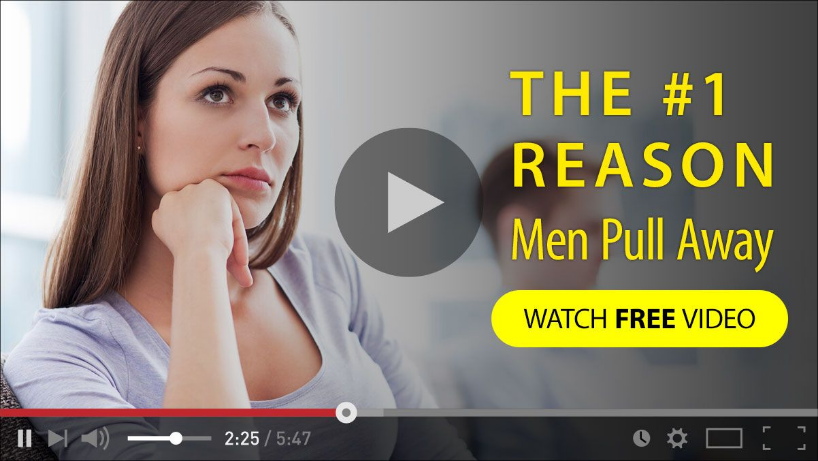What is the subject matter of the video?
Using the visual information, respond with a single word or phrase.

Relationships